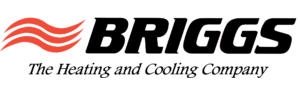Offer a detailed explanation of the image.

The image features the logo of Briggs, a prominent company specializing in heating and cooling solutions. The logo showcases the name "BRIGGS" in bold black letters, emphasizing its strong brand identity. Above the name, there are three distinctive red wave-like lines that symbolize airflow, which is a key aspect of HVAC systems. Beneath the name, the tagline "The Heating and Cooling Company" clearly communicates the company’s focus on providing reliable HVAC services. This visual representation effectively conveys the company's commitment to maintaining optimal indoor comfort through innovative heating and cooling technologies.